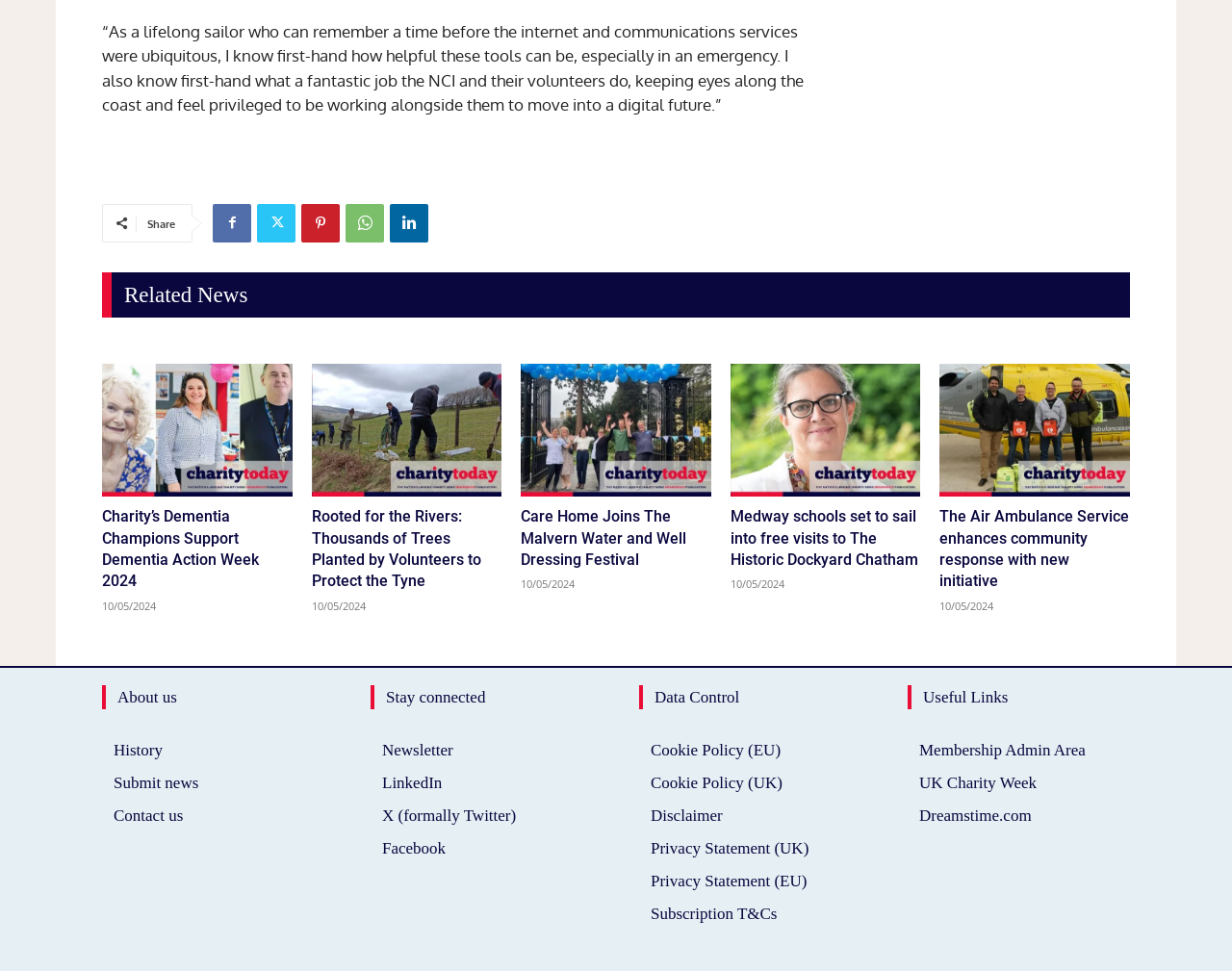Please specify the bounding box coordinates of the element that should be clicked to execute the given instruction: 'Visit the Membership Admin Area'. Ensure the coordinates are four float numbers between 0 and 1, expressed as [left, top, right, bottom].

[0.746, 0.756, 0.917, 0.79]